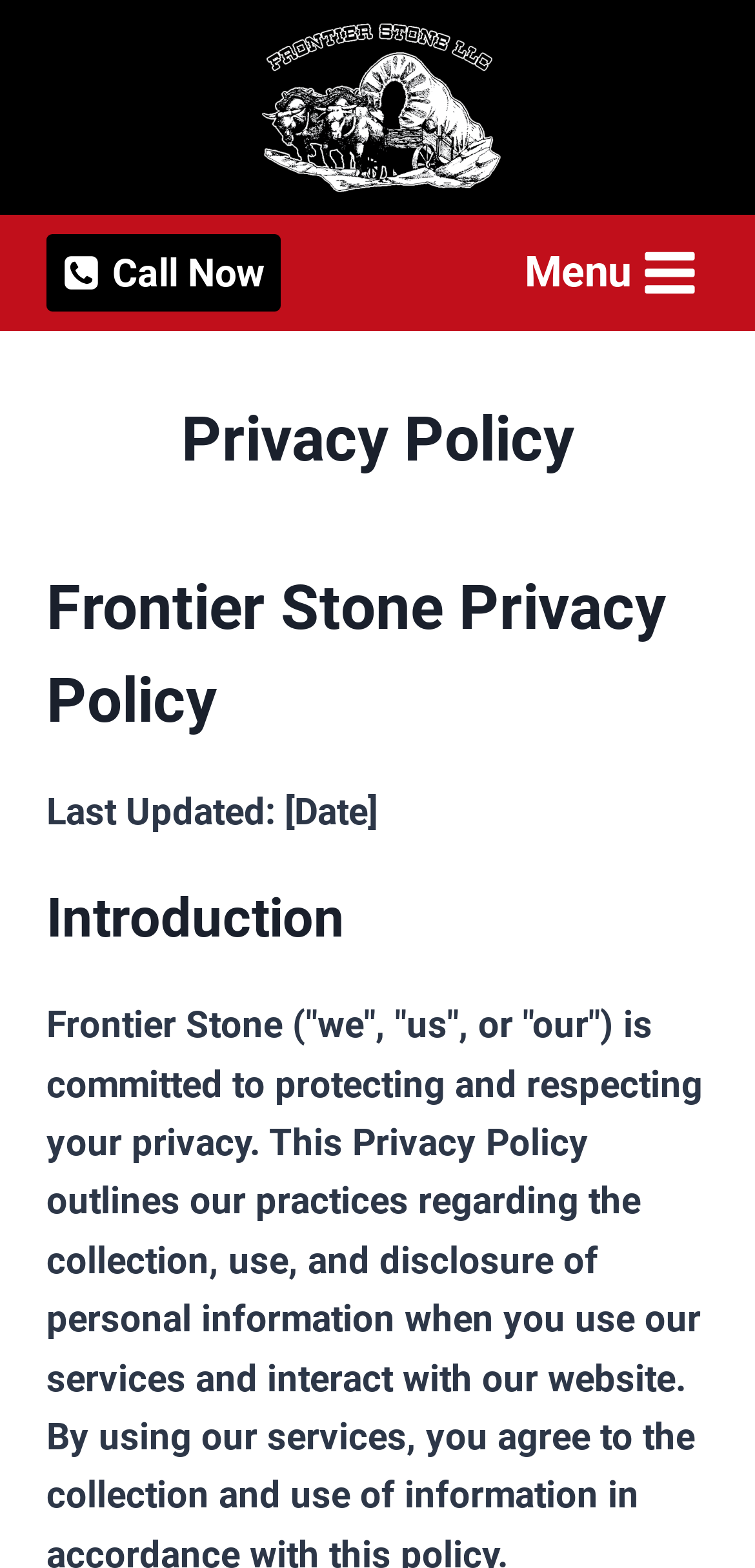Extract the bounding box coordinates for the HTML element that matches this description: "Menu Toggle Menu". The coordinates should be four float numbers between 0 and 1, i.e., [left, top, right, bottom].

[0.669, 0.146, 0.938, 0.202]